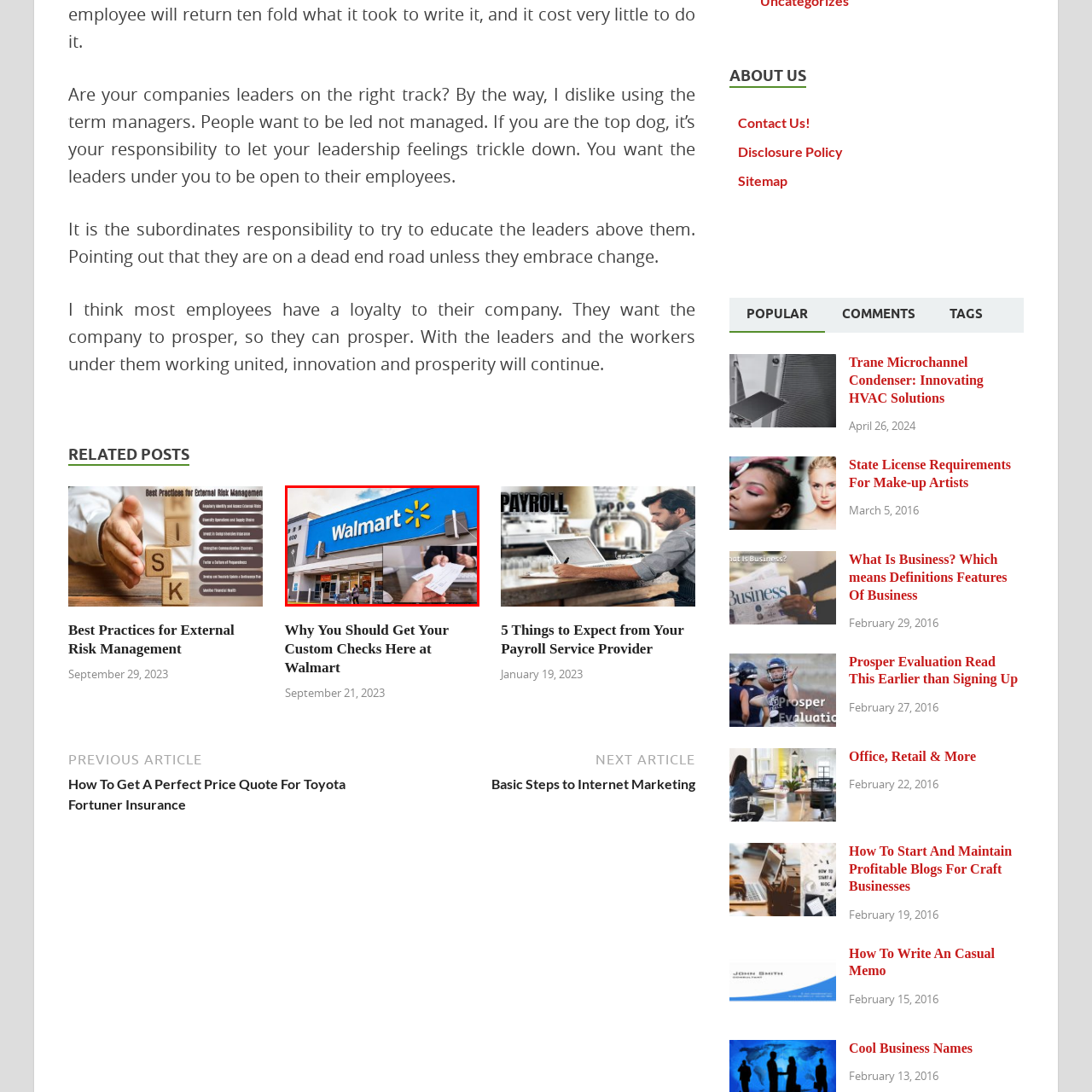Carefully inspect the area of the image highlighted by the red box and deliver a detailed response to the question below, based on your observations: What kind of atmosphere does the entrance suggest?

The bustling entrance suggests a welcoming atmosphere for customers, reinforcing Walmart's commitment to convenience and customer service, which implies that the entrance is designed to make customers feel comfortable and at ease.